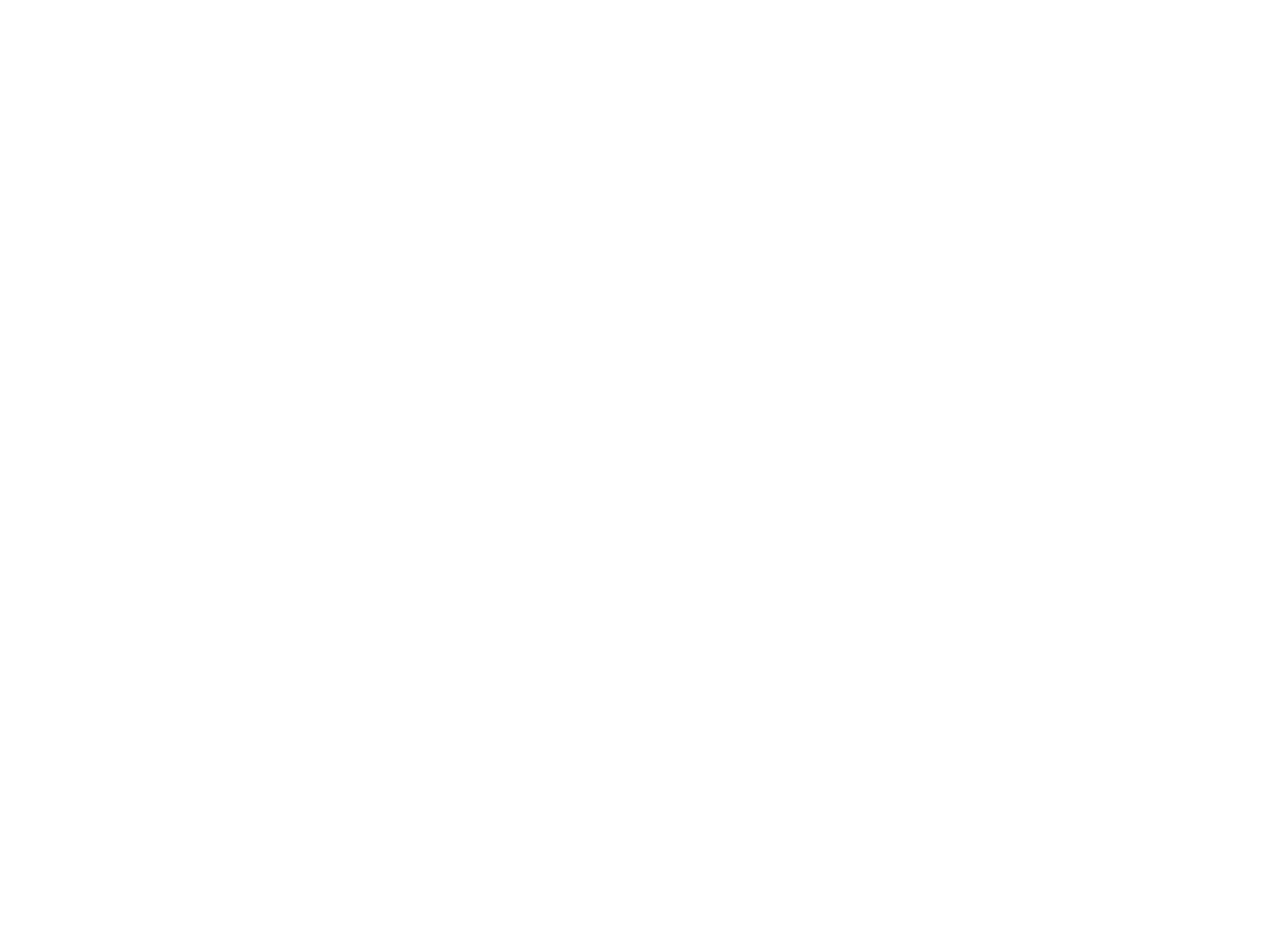What is the purpose of the 'Subscribe' button? Examine the screenshot and reply using just one word or a brief phrase.

To subscribe to the magazine